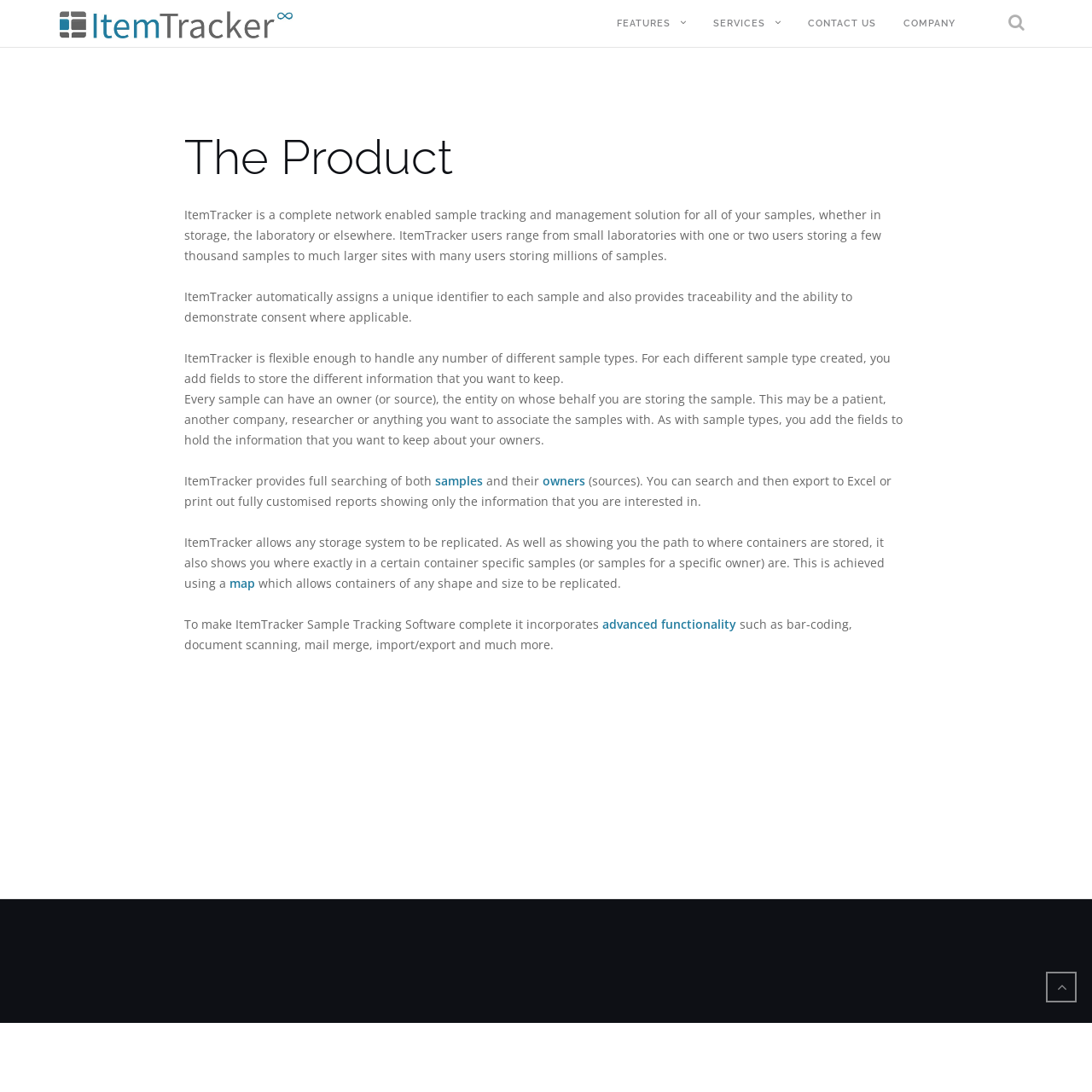Please identify the bounding box coordinates of the clickable area that will fulfill the following instruction: "Click on the 'samples' link". The coordinates should be in the format of four float numbers between 0 and 1, i.e., [left, top, right, bottom].

[0.399, 0.433, 0.442, 0.448]